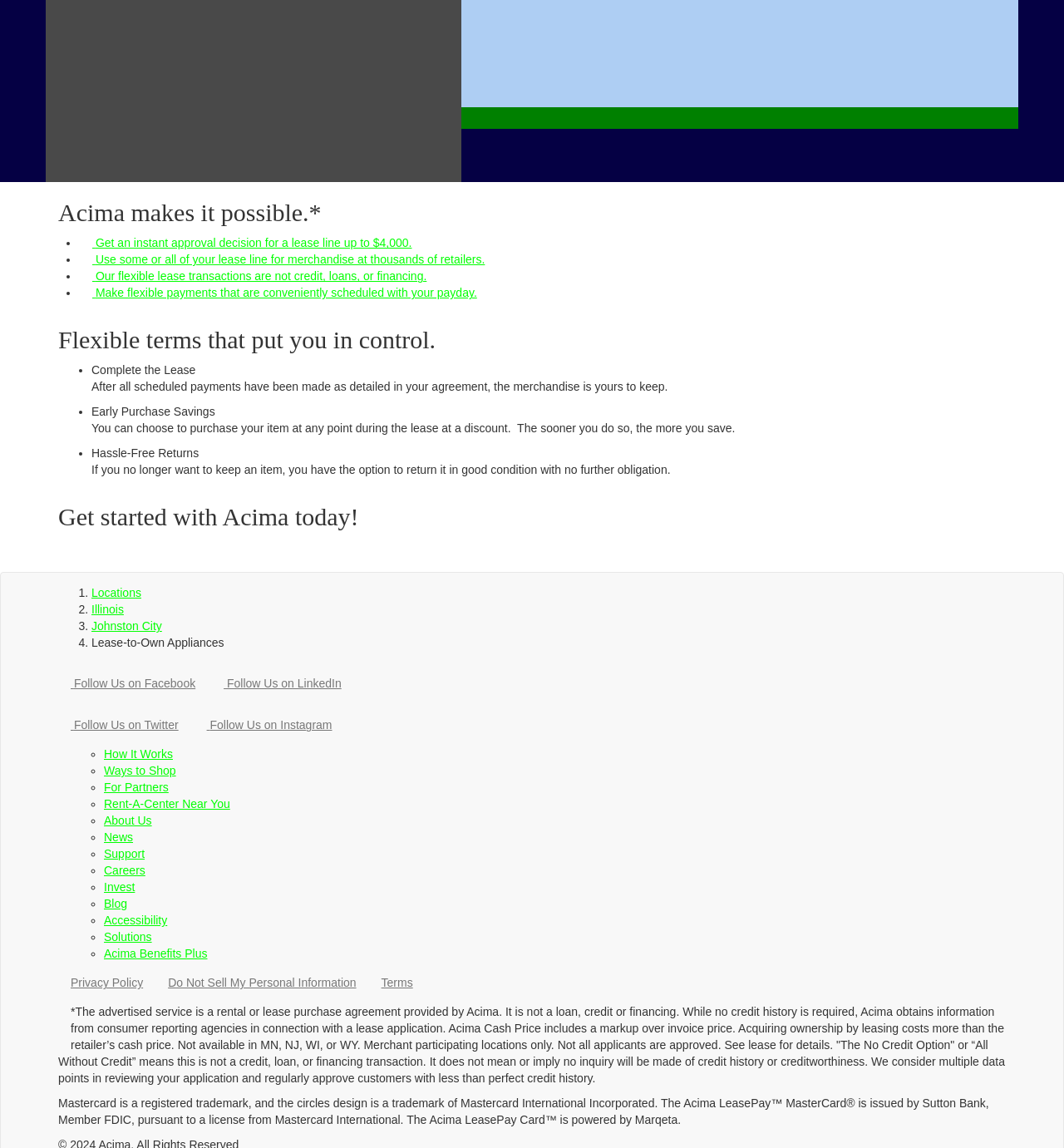What social media platforms can customers follow Acima on?
Craft a detailed and extensive response to the question.

The webpage provides links to Acima's social media profiles, including Facebook, LinkedIn, Twitter, and Instagram, allowing customers to follow the company on these platforms.